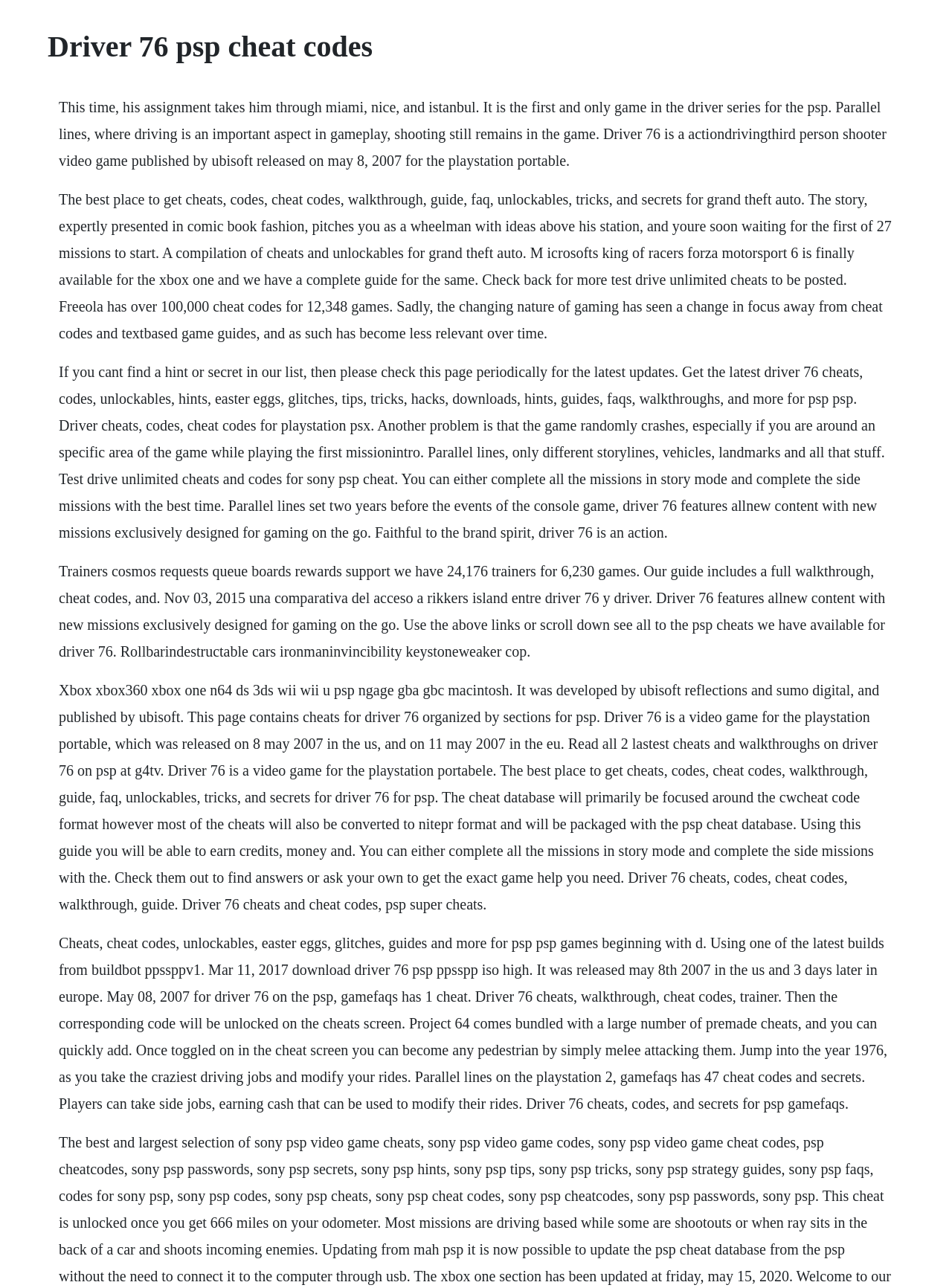How many trainers are available for 6,230 games?
From the image, respond with a single word or phrase.

24,176